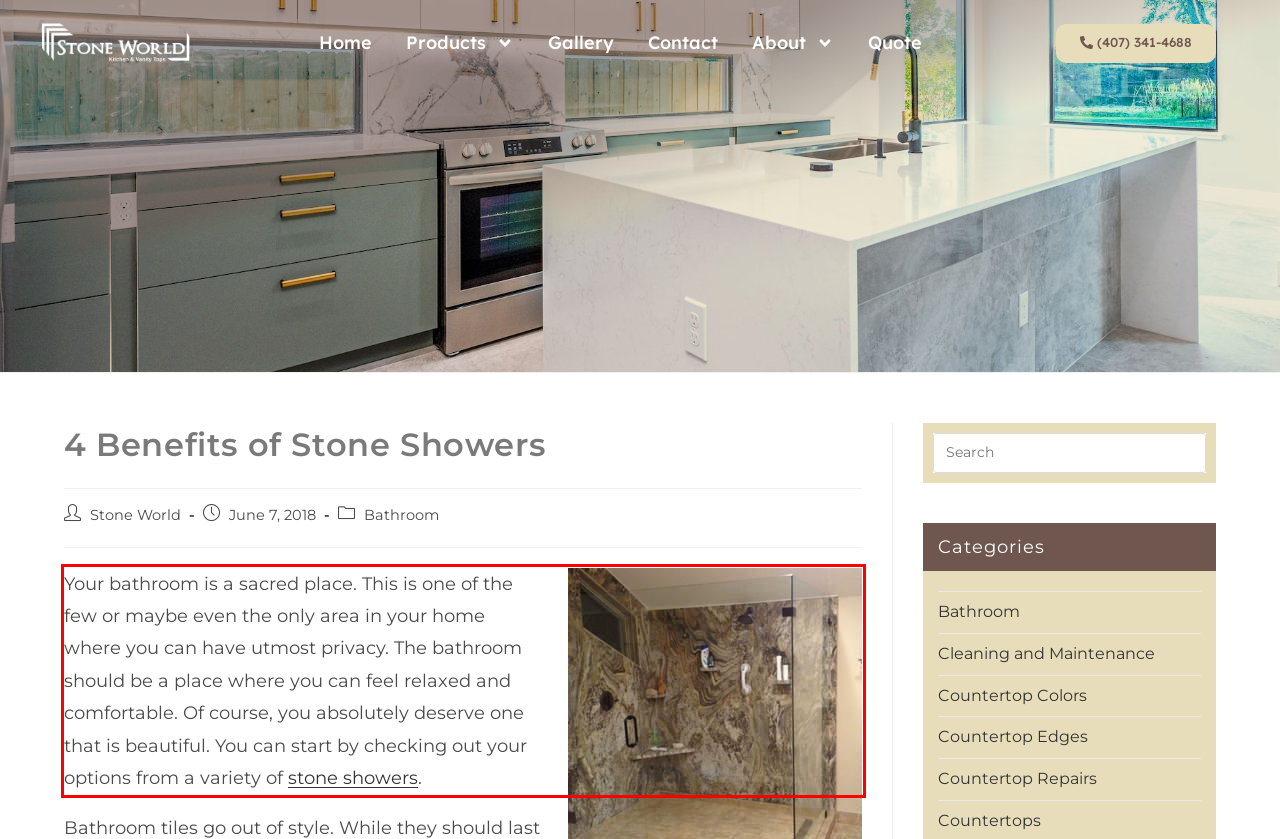From the screenshot of the webpage, locate the red bounding box and extract the text contained within that area.

Your bathroom is a sacred place. This is one of the few or maybe even the only area in your home where you can have utmost privacy. The bathroom should be a place where you can feel relaxed and comfortable. Of course, you absolutely deserve one that is beautiful. You can start by checking out your options from a variety of stone showers.